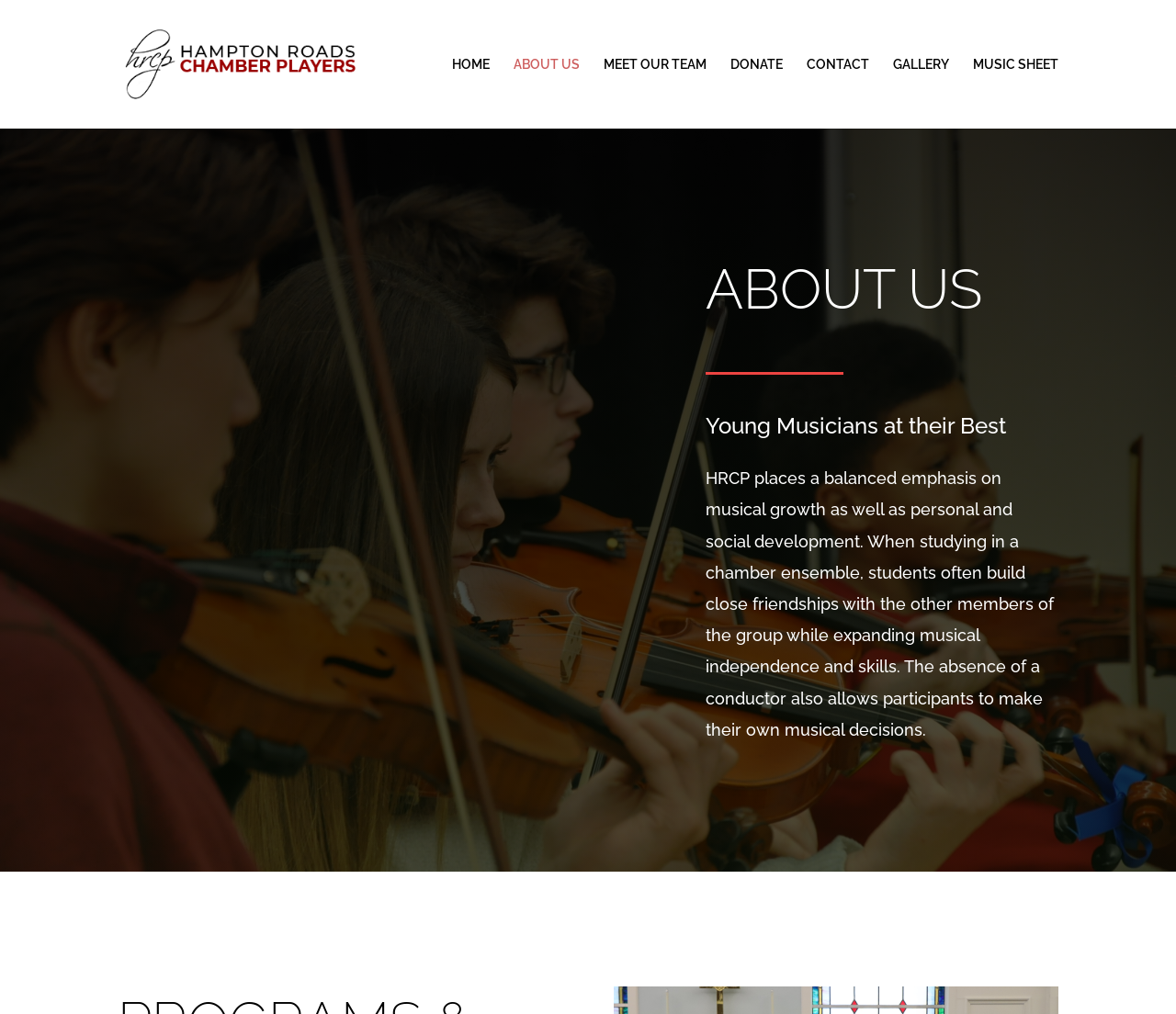Please identify the bounding box coordinates of the clickable area that will allow you to execute the instruction: "make a donation".

[0.621, 0.057, 0.666, 0.127]